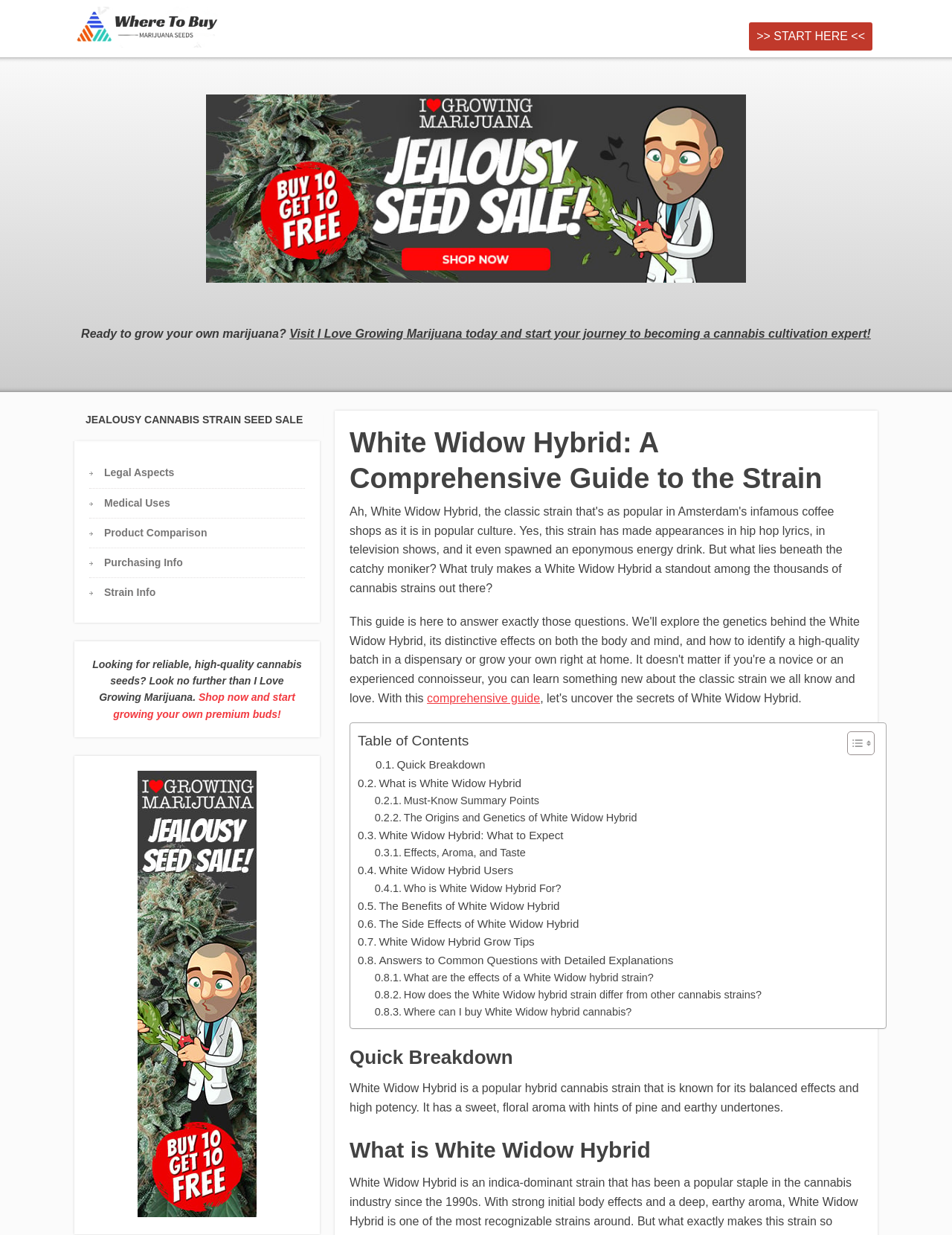Determine the bounding box of the UI element mentioned here: "What is White Widow Hybrid". The coordinates must be in the format [left, top, right, bottom] with values ranging from 0 to 1.

[0.376, 0.627, 0.548, 0.641]